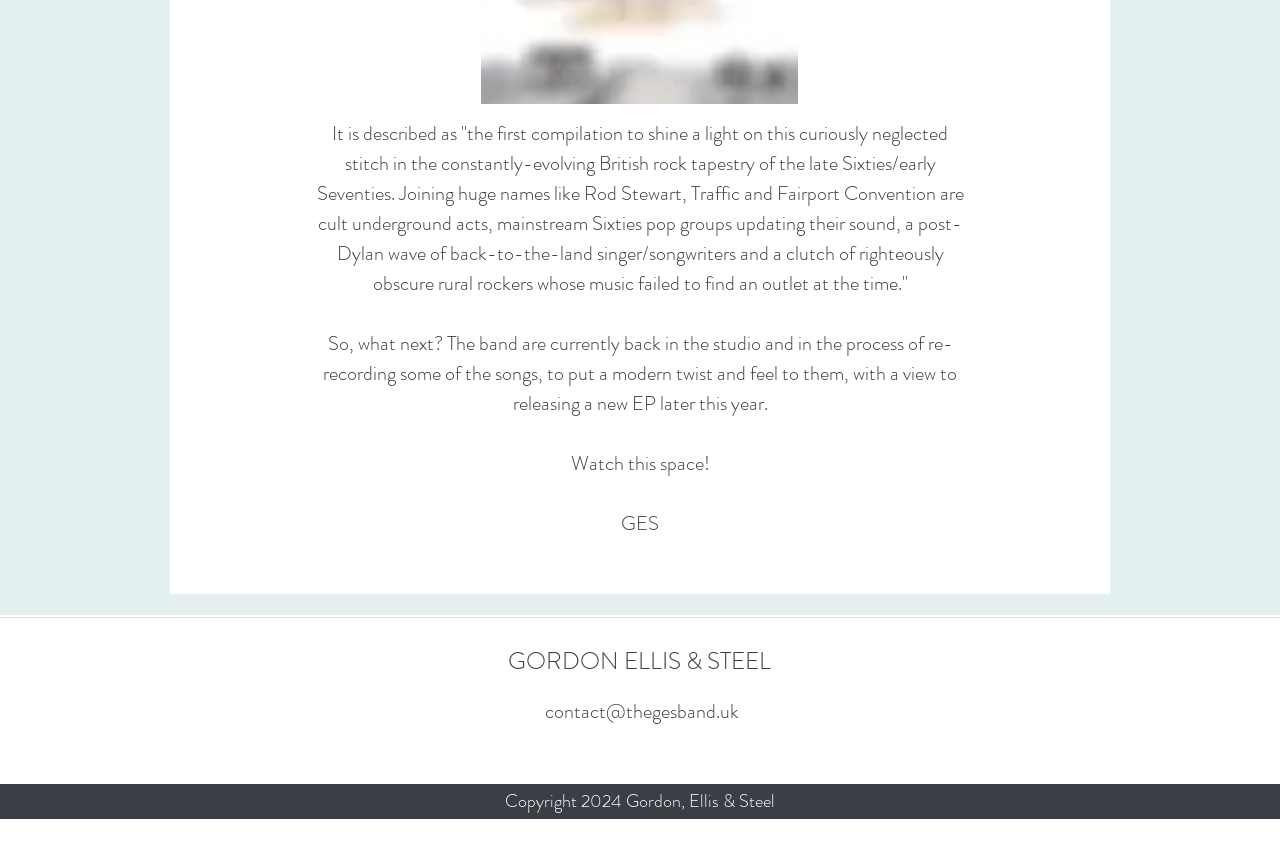Using the information from the screenshot, answer the following question thoroughly:
What is the band's current activity?

According to the text, the band is currently back in the studio and re-recording some of the songs to put a modern twist and feel to them, with a view to releasing a new EP later this year.